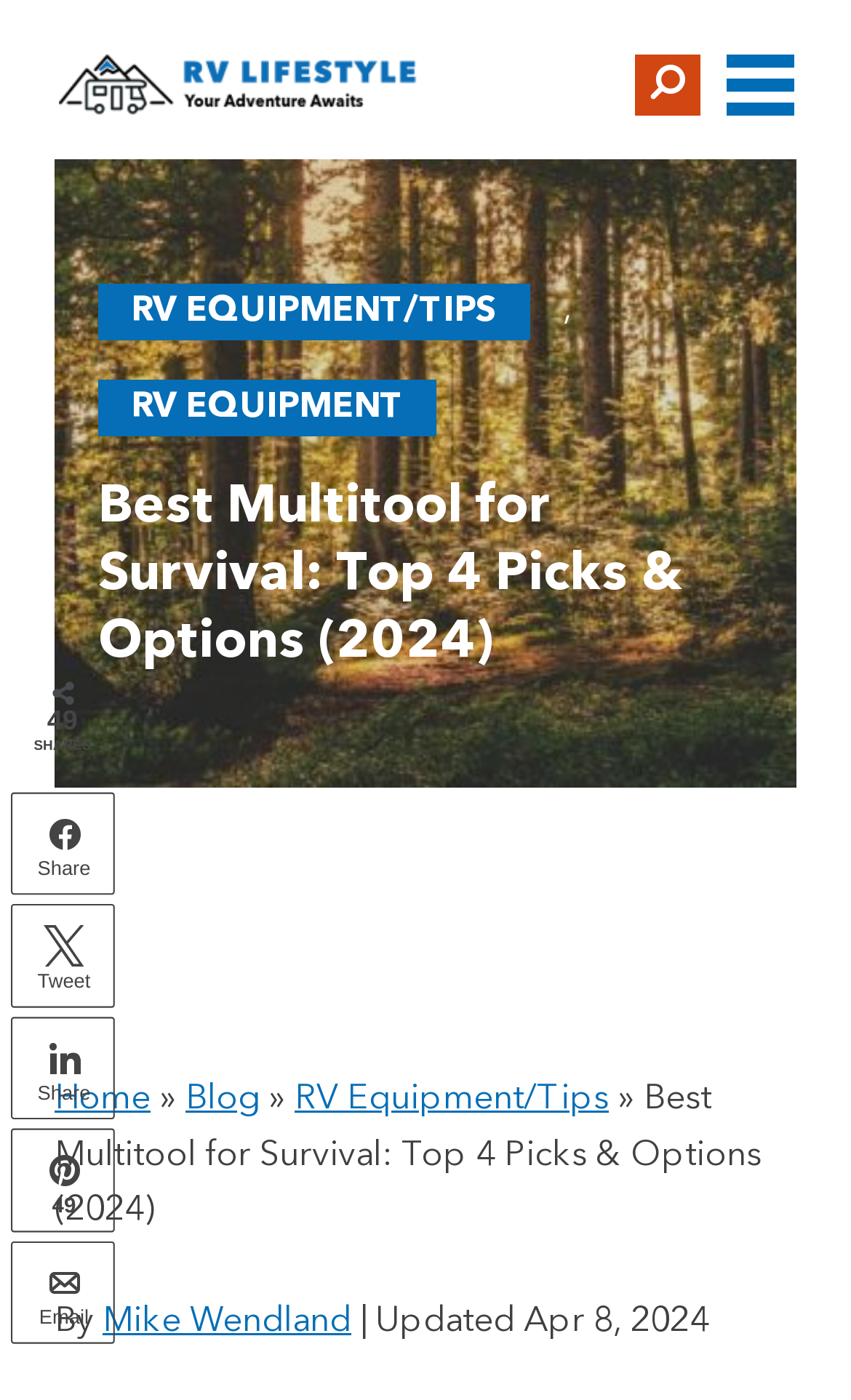Determine the bounding box coordinates of the element's region needed to click to follow the instruction: "View the 'Blog' page". Provide these coordinates as four float numbers between 0 and 1, formatted as [left, top, right, bottom].

[0.218, 0.773, 0.305, 0.798]